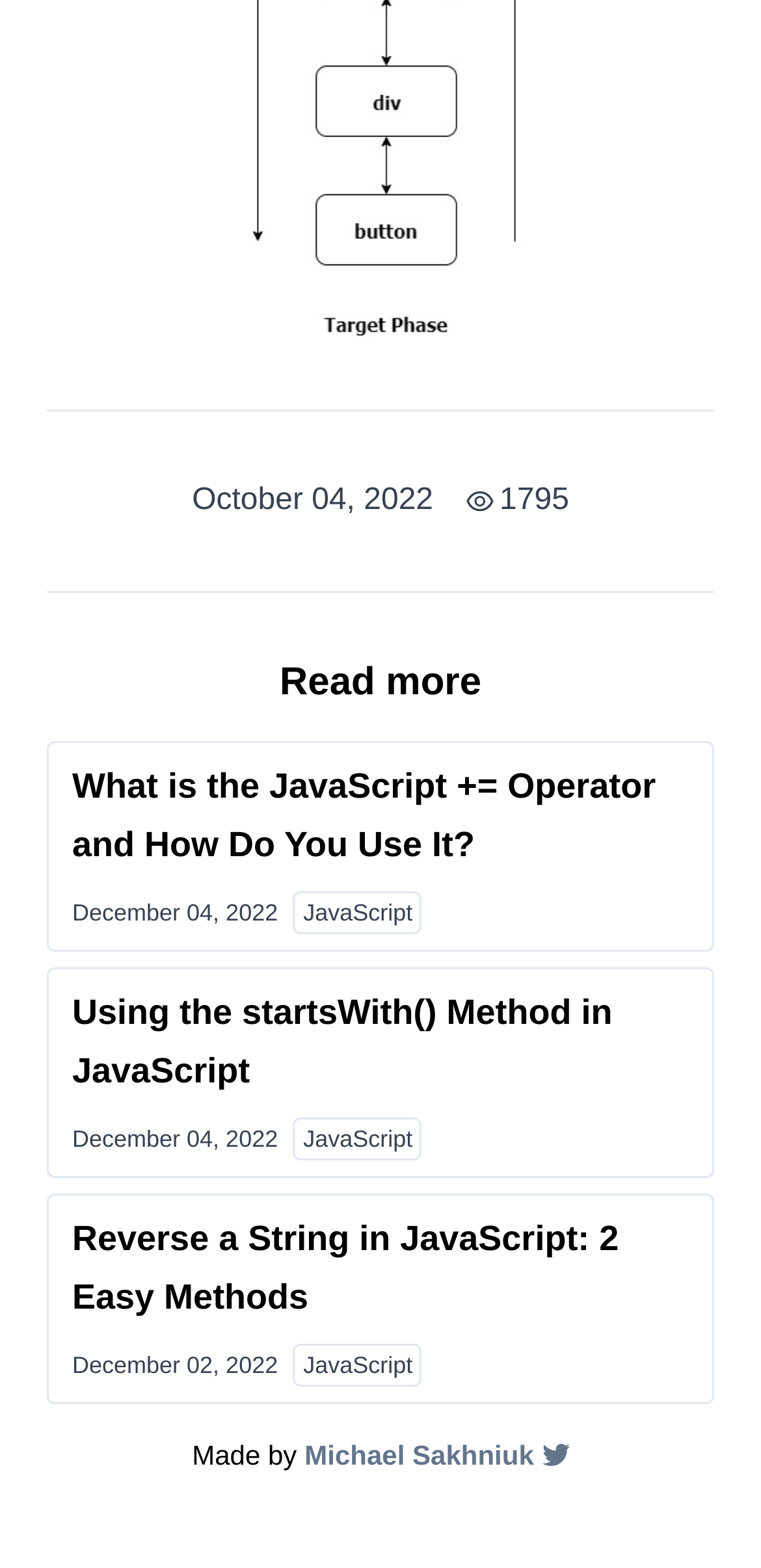Respond to the following question using a concise word or phrase: 
What is the category of the articles on this webpage?

JavaScript